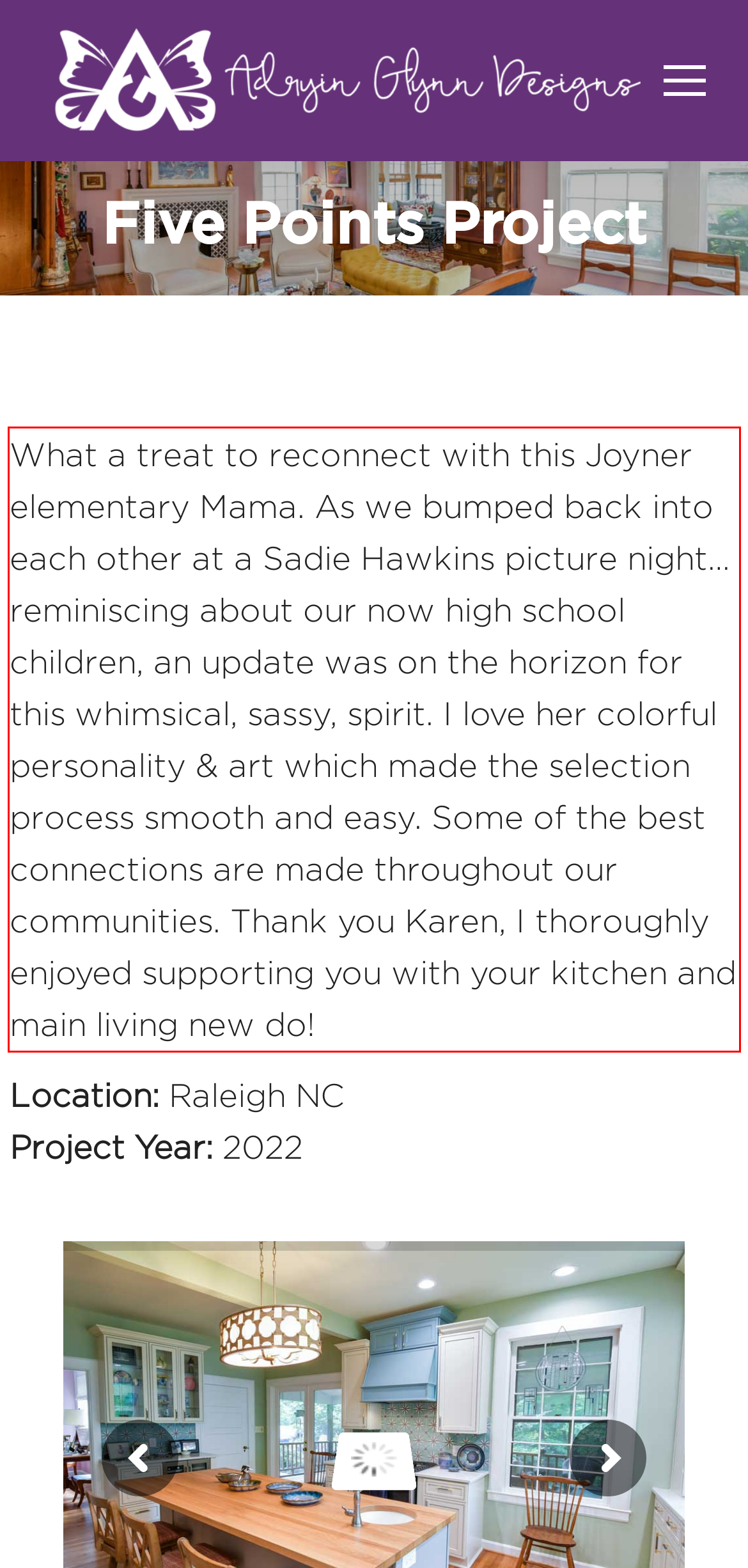Please look at the webpage screenshot and extract the text enclosed by the red bounding box.

What a treat to reconnect with this Joyner elementary Mama. As we bumped back into each other at a Sadie Hawkins picture night… reminiscing about our now high school children, an update was on the horizon for this whimsical, sassy, spirit. I love her colorful personality & art which made the selection process smooth and easy. Some of the best connections are made throughout our communities. Thank you Karen, I thoroughly enjoyed supporting you with your kitchen and main living new do!